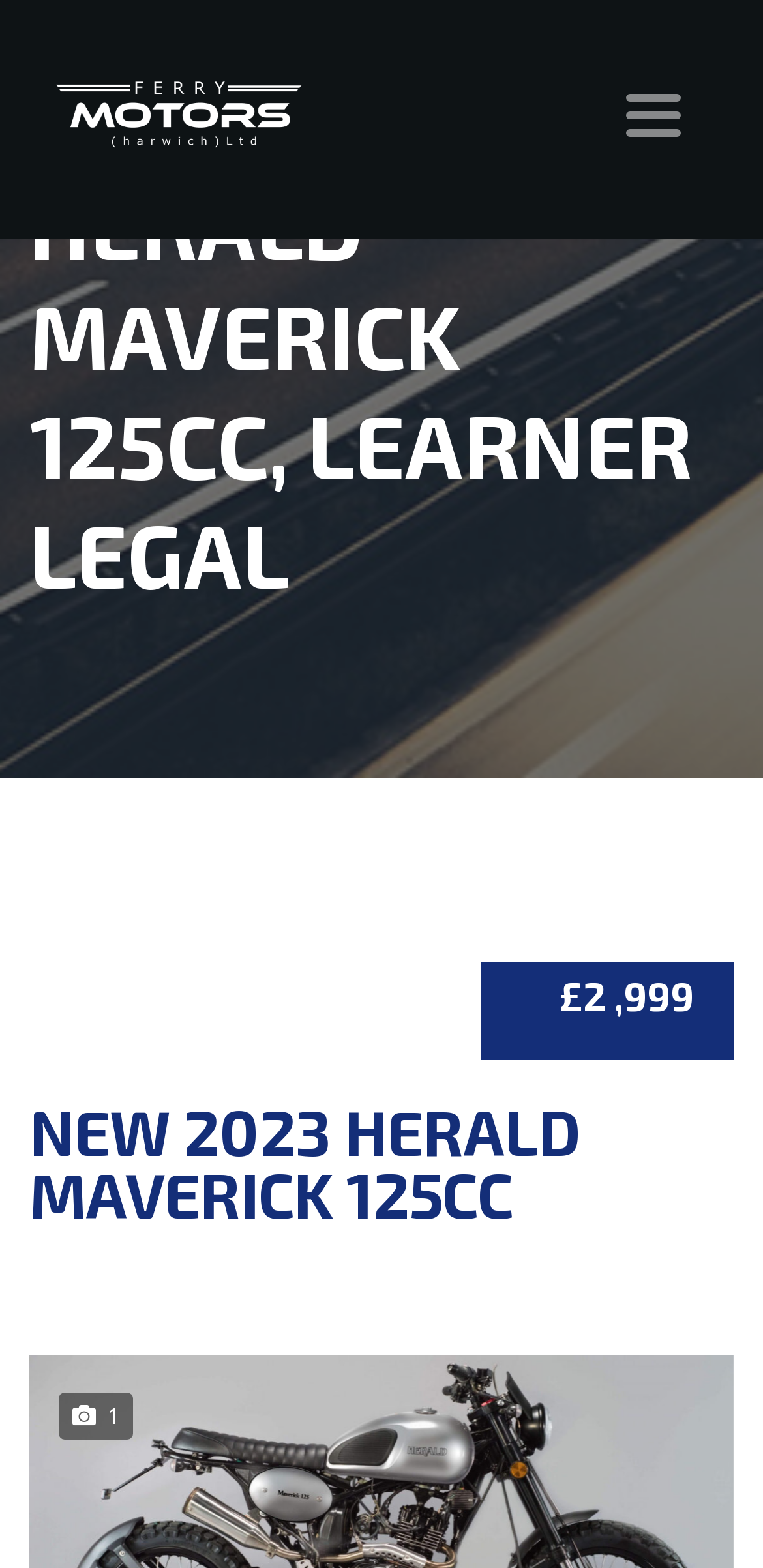Using the description "alt="Logo" title="Home"", predict the bounding box of the relevant HTML element.

[0.038, 0.062, 0.423, 0.086]